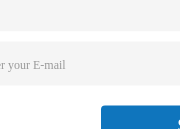Please reply with a single word or brief phrase to the question: 
What is the purpose of the button?

Submission or further action